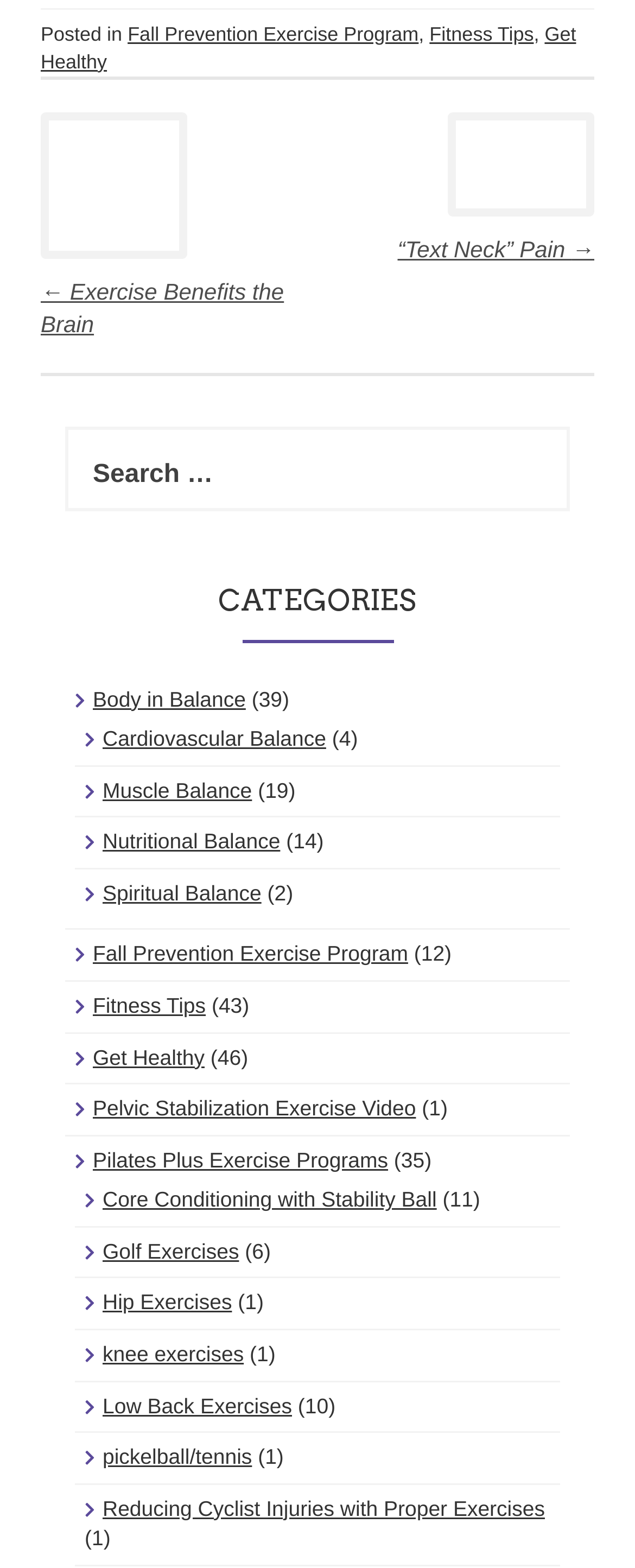Please identify the bounding box coordinates of the element's region that needs to be clicked to fulfill the following instruction: "Search for something". The bounding box coordinates should consist of four float numbers between 0 and 1, i.e., [left, top, right, bottom].

[0.103, 0.272, 0.897, 0.331]